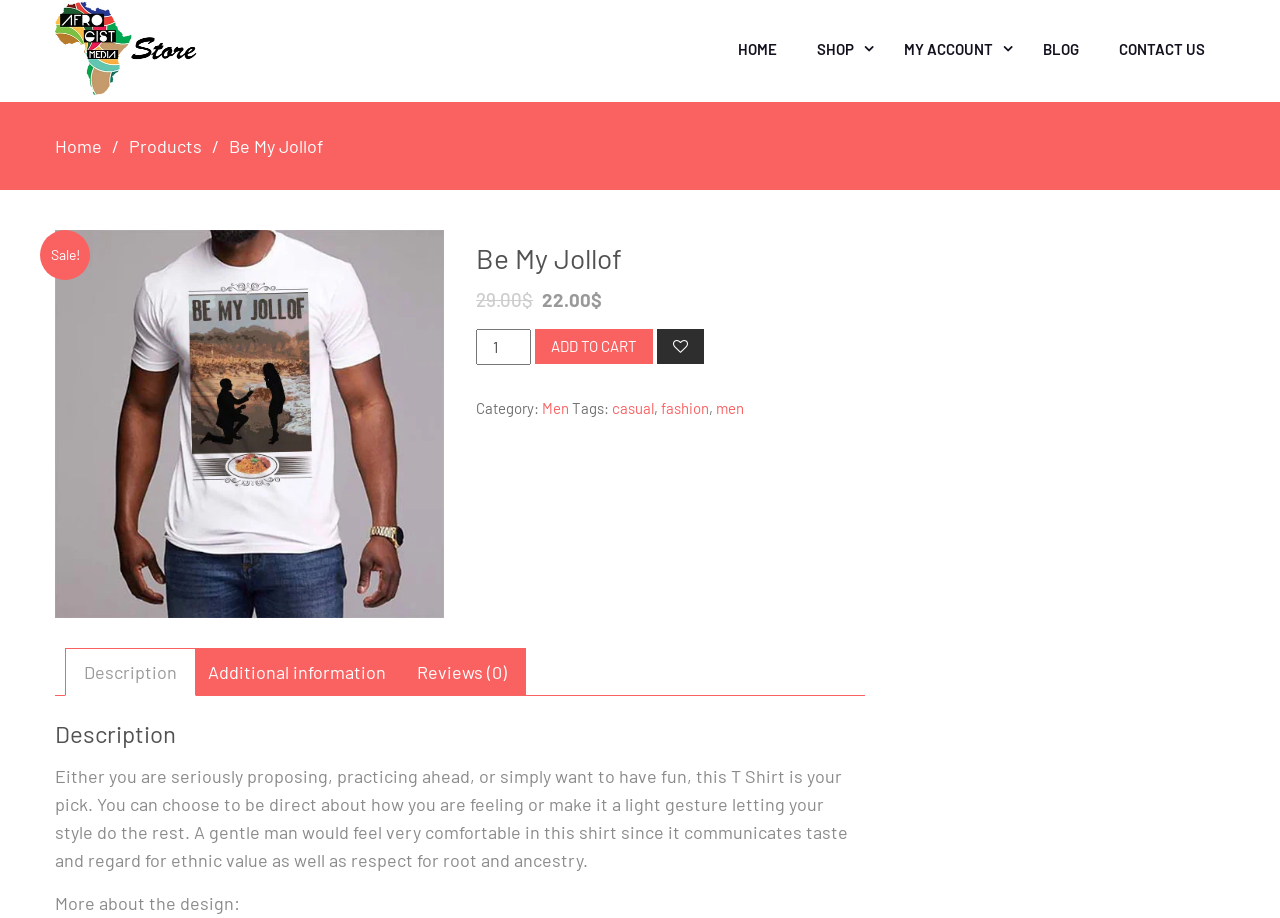What is the purpose of the spin button?
Look at the image and respond to the question as thoroughly as possible.

The purpose of the spin button can be inferred from its location and label, which is 'Product quantity'. It is likely used to set the quantity of the product to be added to the cart.